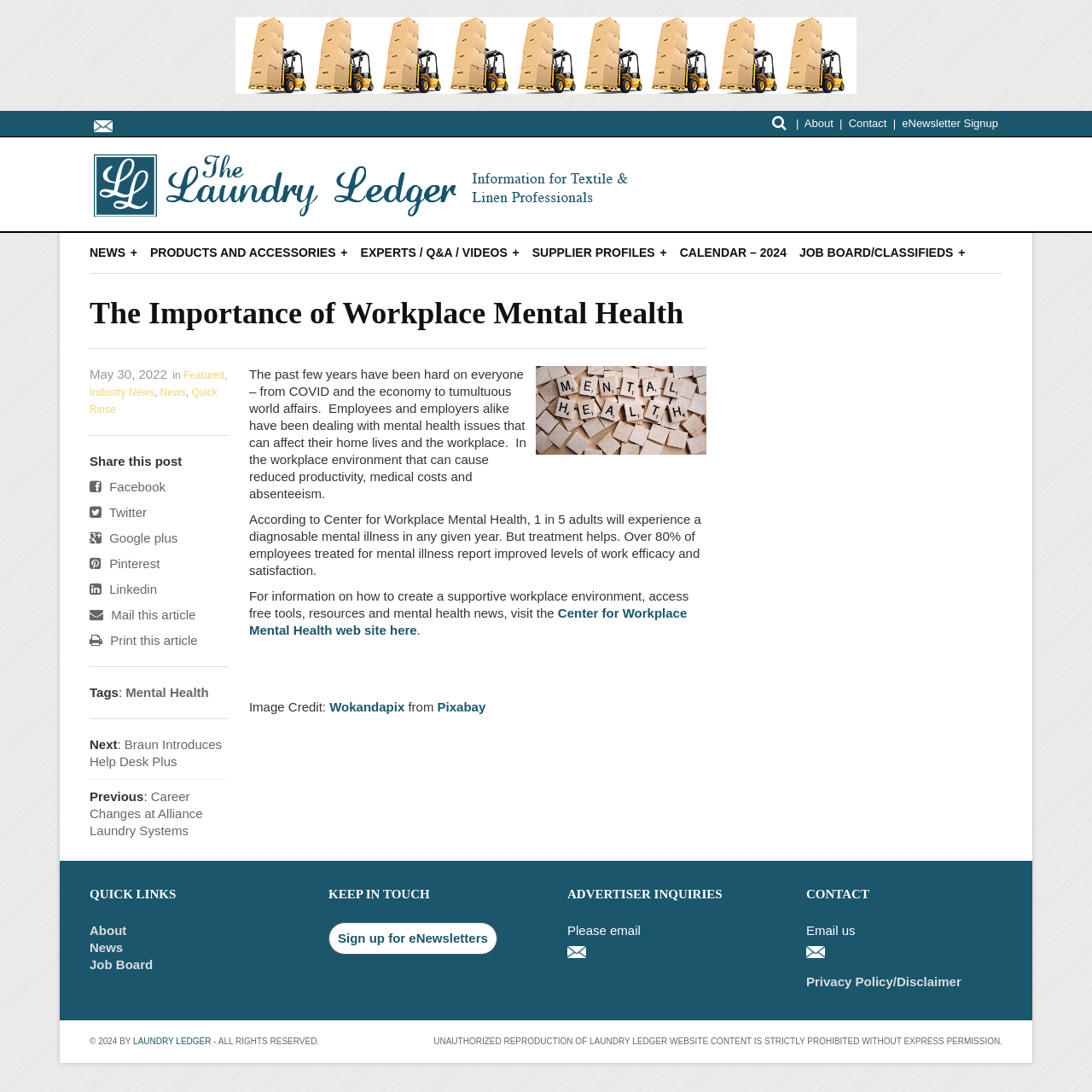What is the main topic of the article?
Refer to the screenshot and respond with a concise word or phrase.

Workplace Mental Health